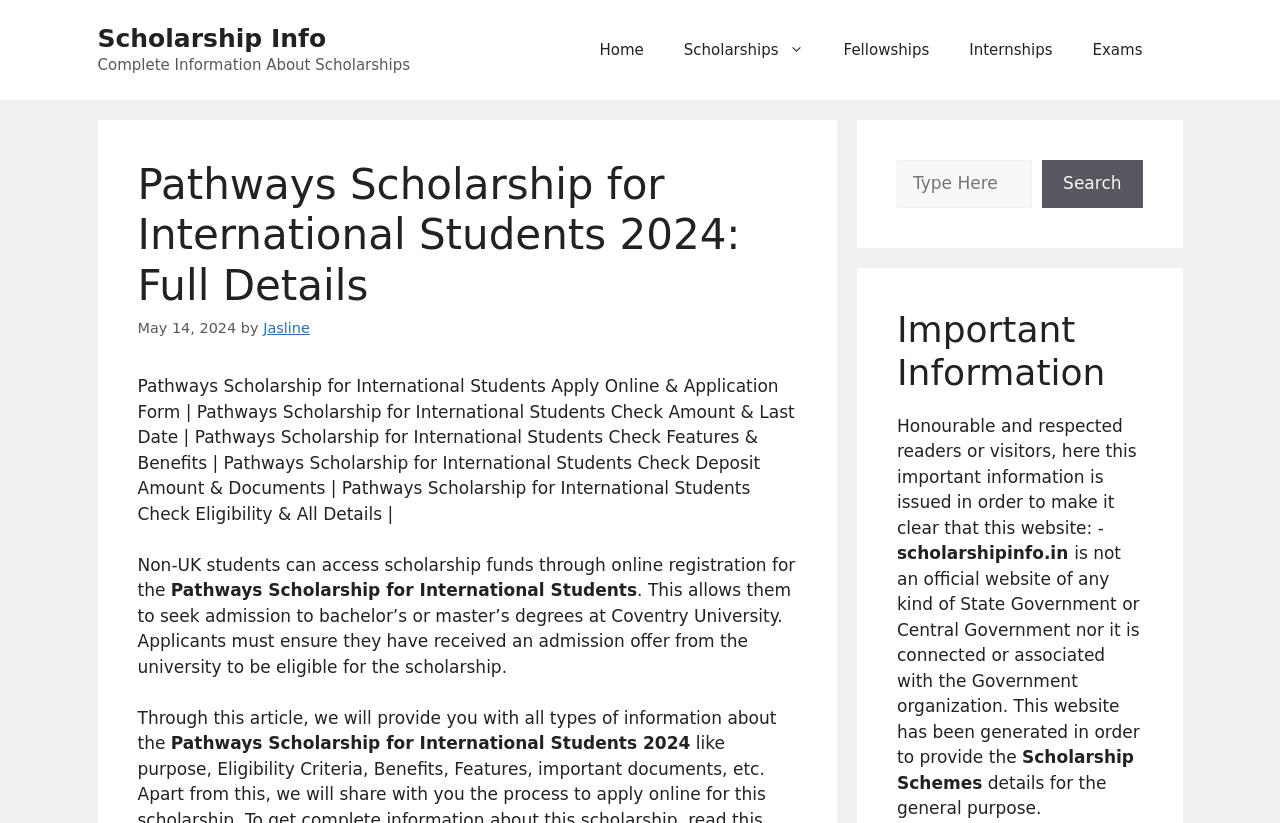Give a concise answer using one word or a phrase to the following question:
What is the purpose of the Pathways Scholarship?

For international students